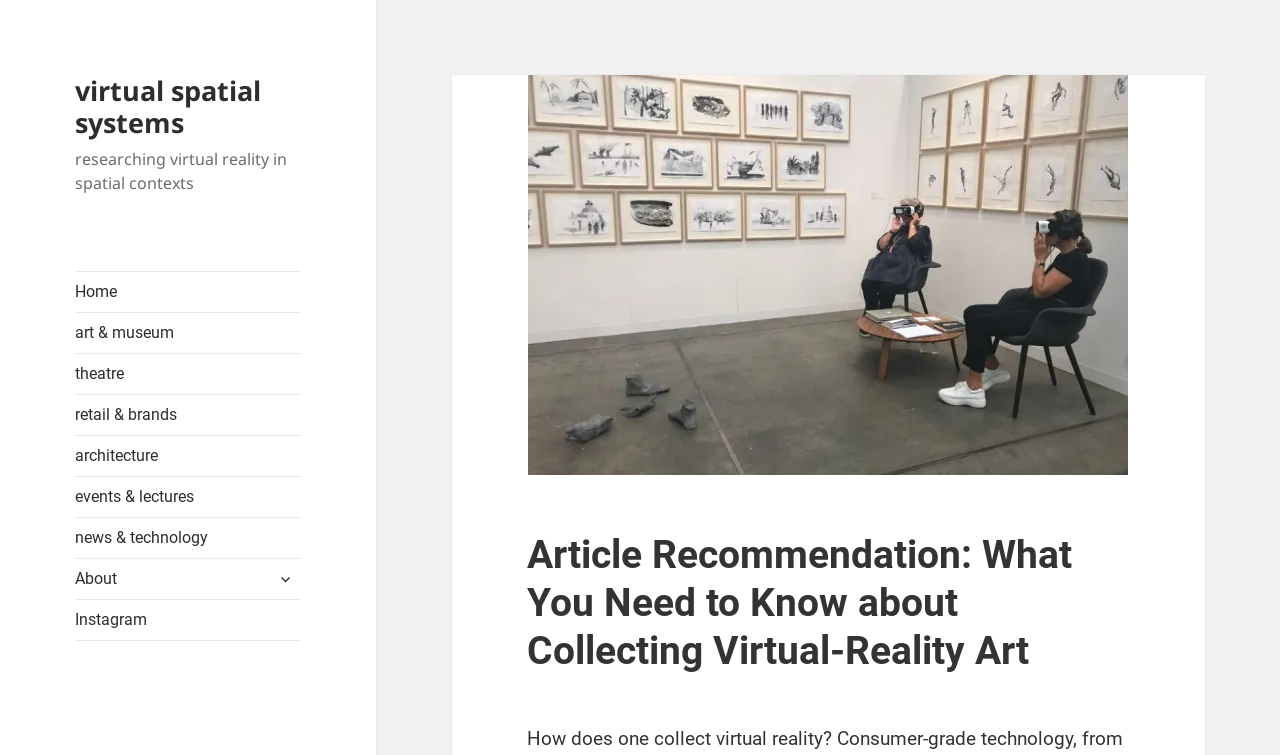Specify the bounding box coordinates of the area to click in order to follow the given instruction: "Read the article about collecting virtual-reality art."

[0.412, 0.704, 0.882, 0.894]